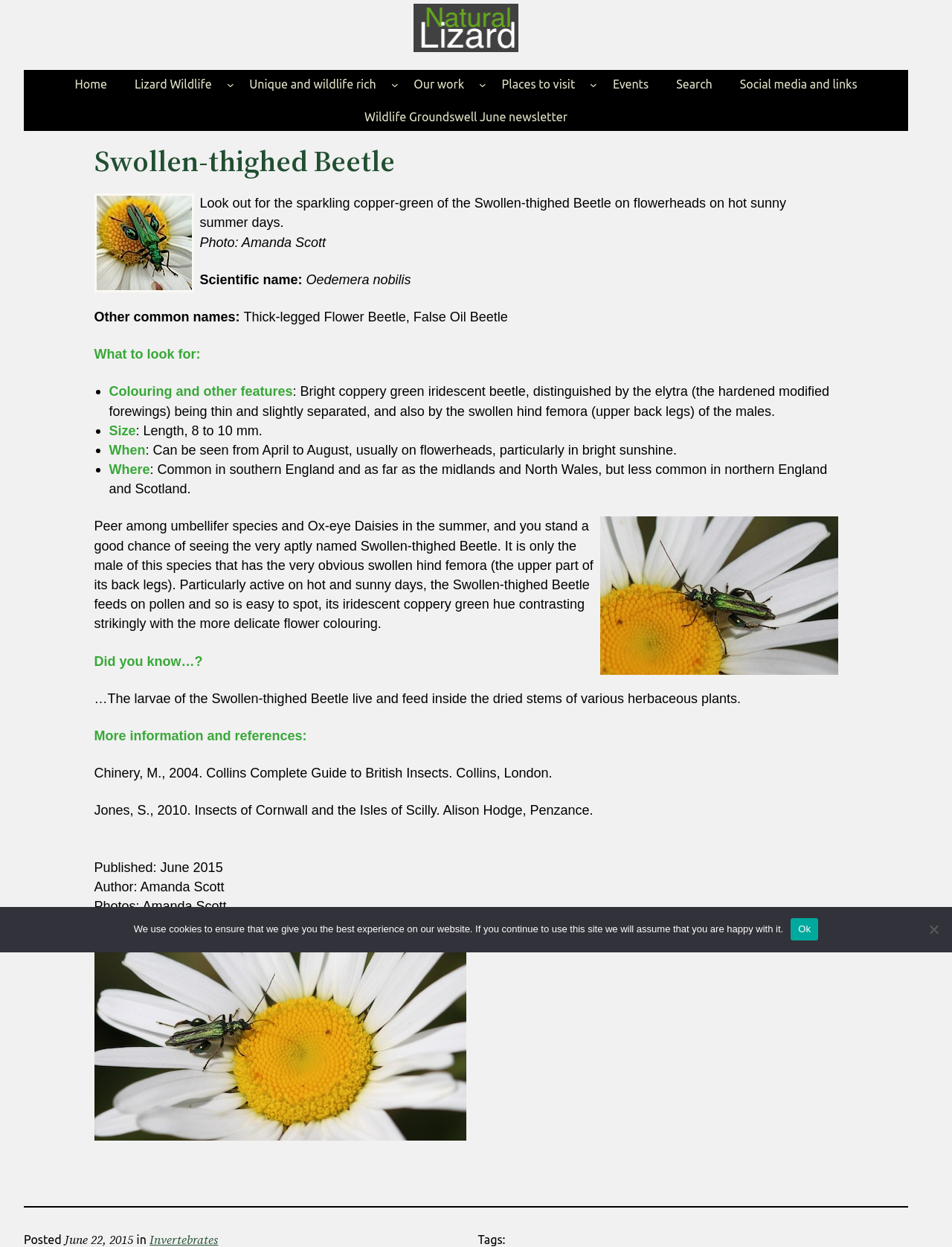What is the color of the Swollen-thighed Beetle?
Using the visual information, respond with a single word or phrase.

Bright coppery green